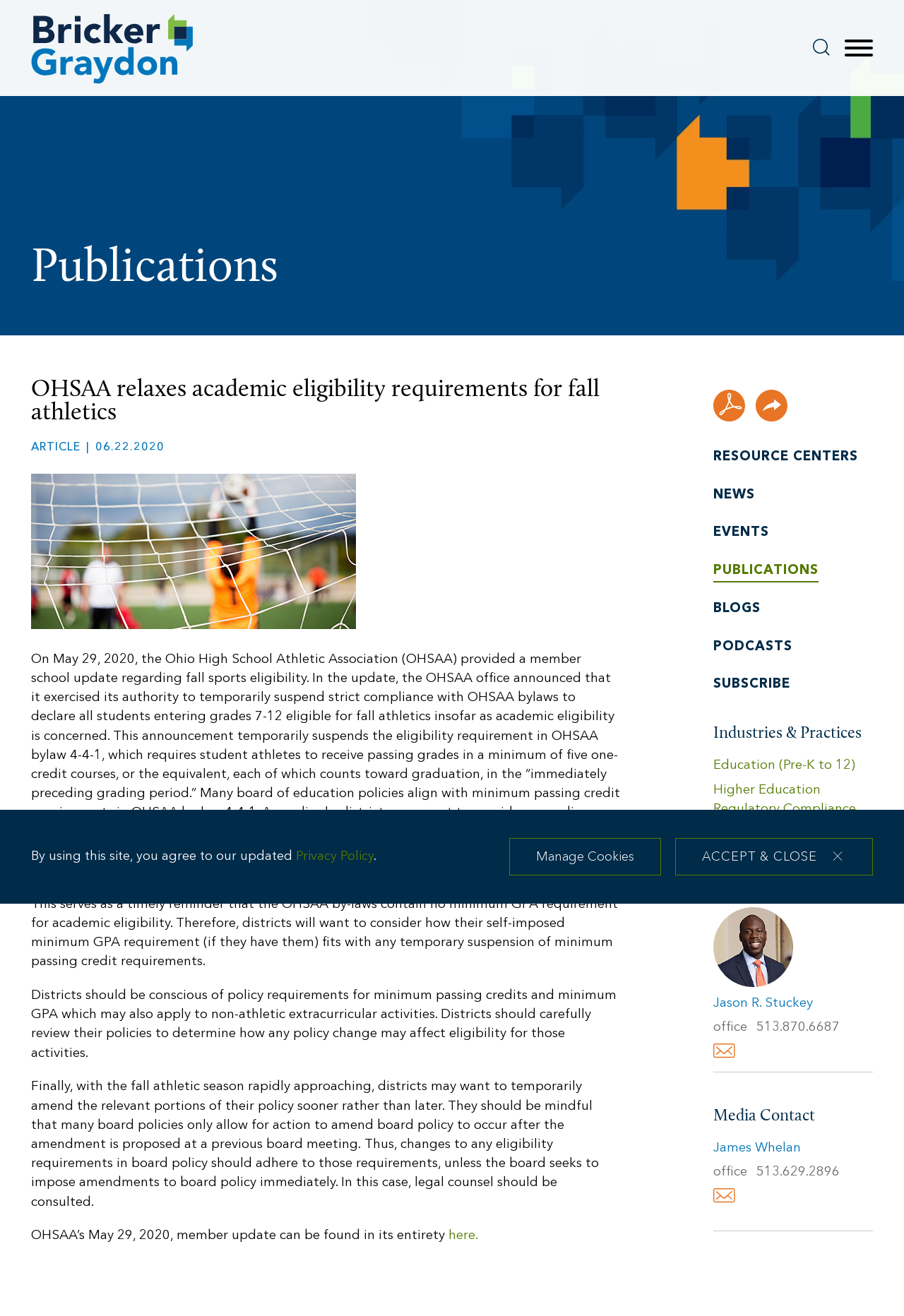Locate the bounding box coordinates for the element described below: "Email". The coordinates must be four float values between 0 and 1, formatted as [left, top, right, bottom].

[0.789, 0.906, 0.813, 0.917]